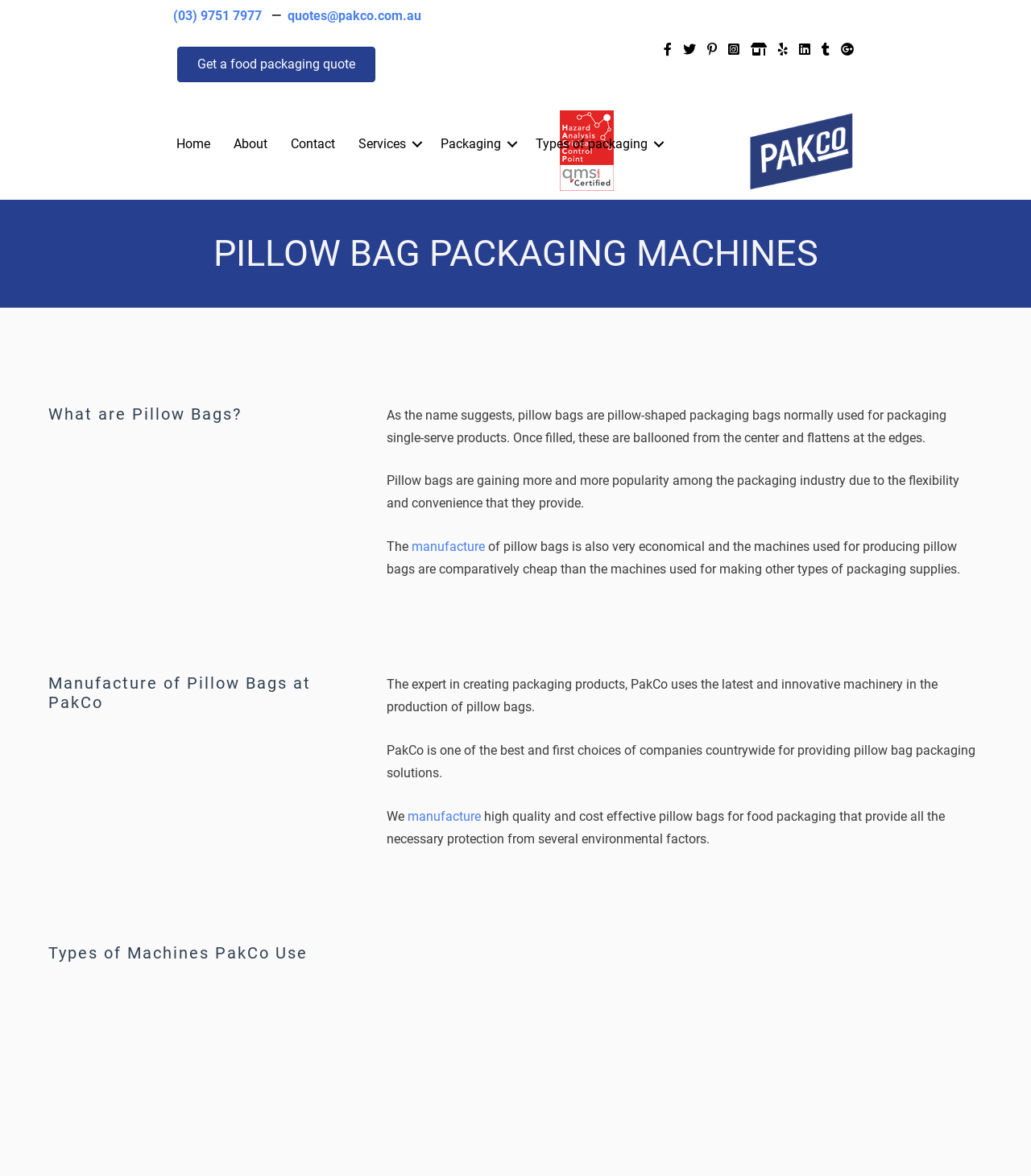Reply to the question below using a single word or brief phrase:
What is the phone number for quotes?

(03) 9751 7977